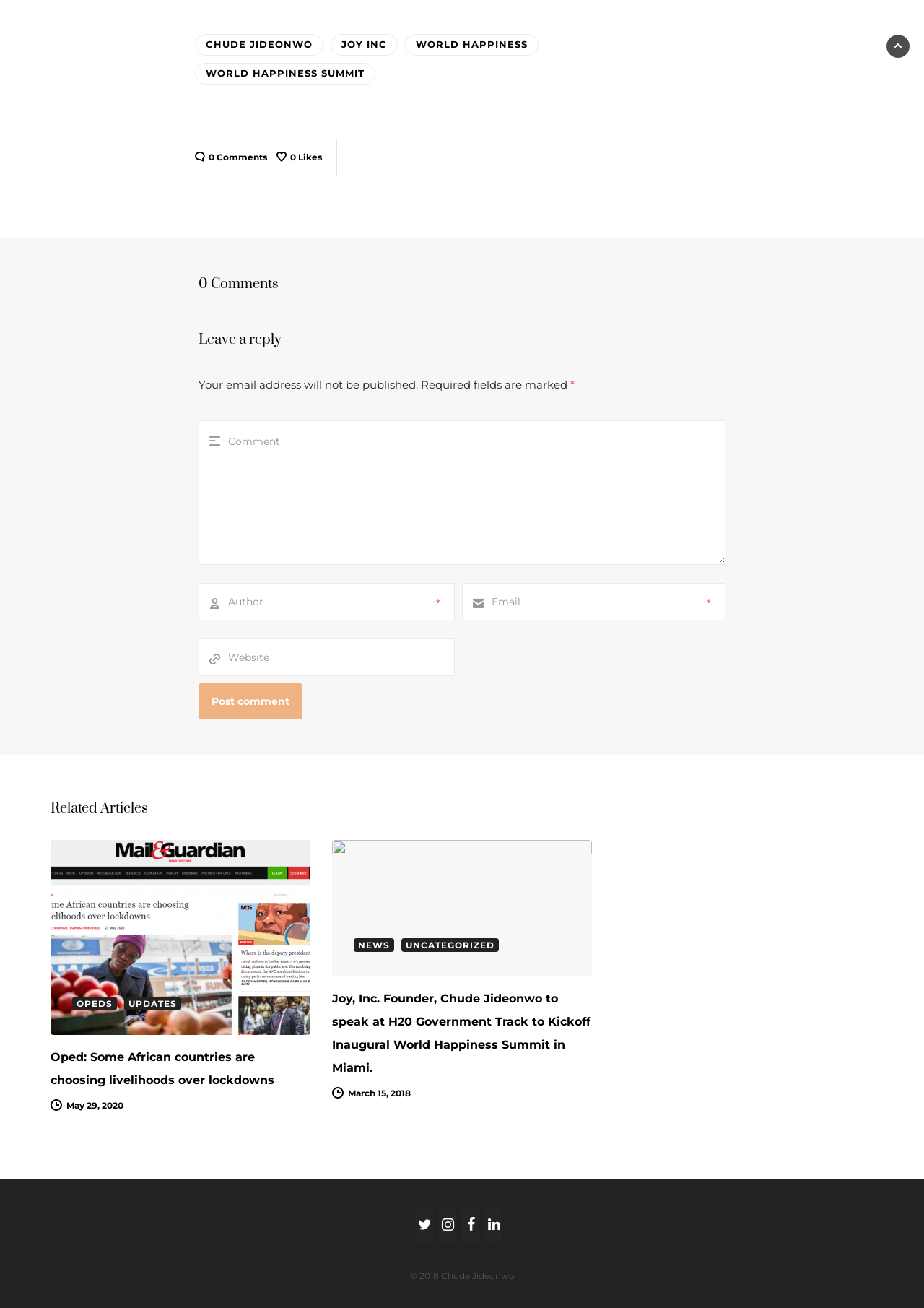Please determine the bounding box coordinates for the UI element described as: "News".

[0.383, 0.717, 0.427, 0.728]